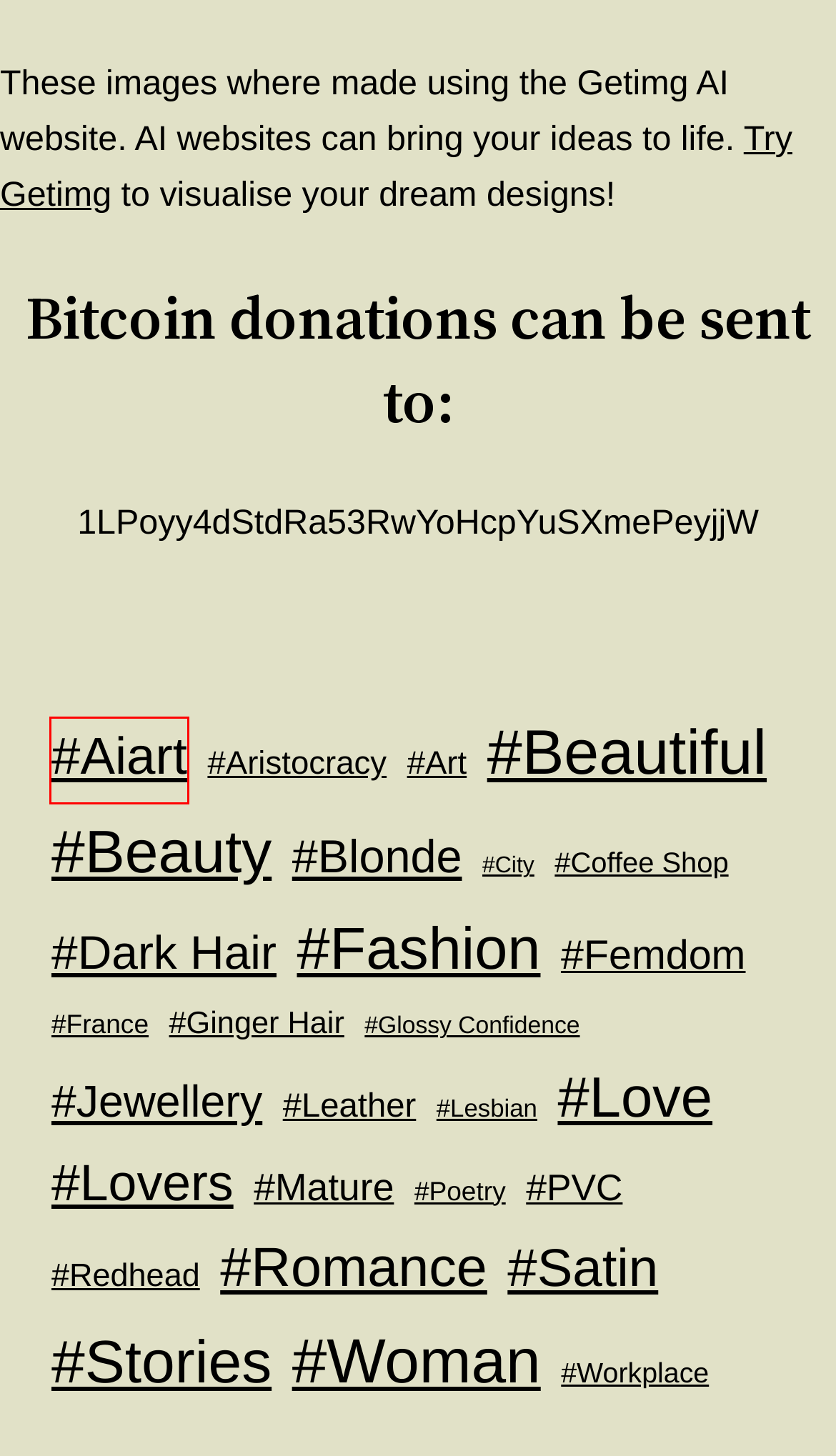Given a webpage screenshot with a UI element marked by a red bounding box, choose the description that best corresponds to the new webpage that will appear after clicking the element. The candidates are:
A. #dark hair
B. #art
C. #city
D. #workplace
E. #aiart
F. #love
G. #mature
H. #lovers

E